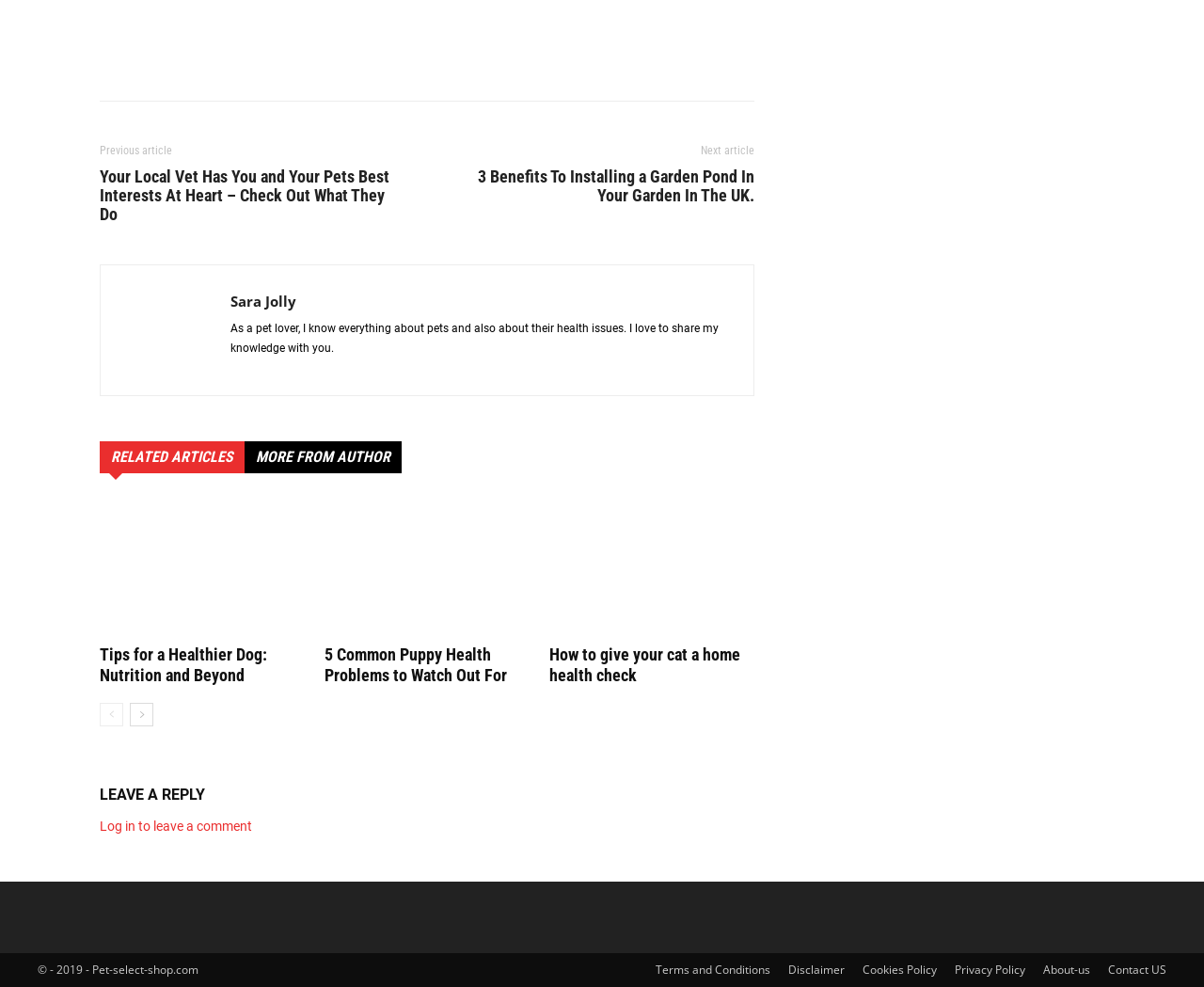Locate the bounding box of the UI element described by: "RELATED ARTICLES" in the given webpage screenshot.

[0.083, 0.685, 0.203, 0.717]